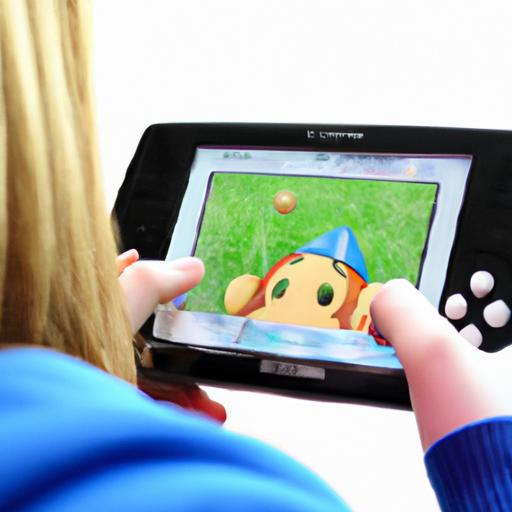What is the child doing with the console?
Examine the image and give a concise answer in one word or a short phrase.

Playing a game